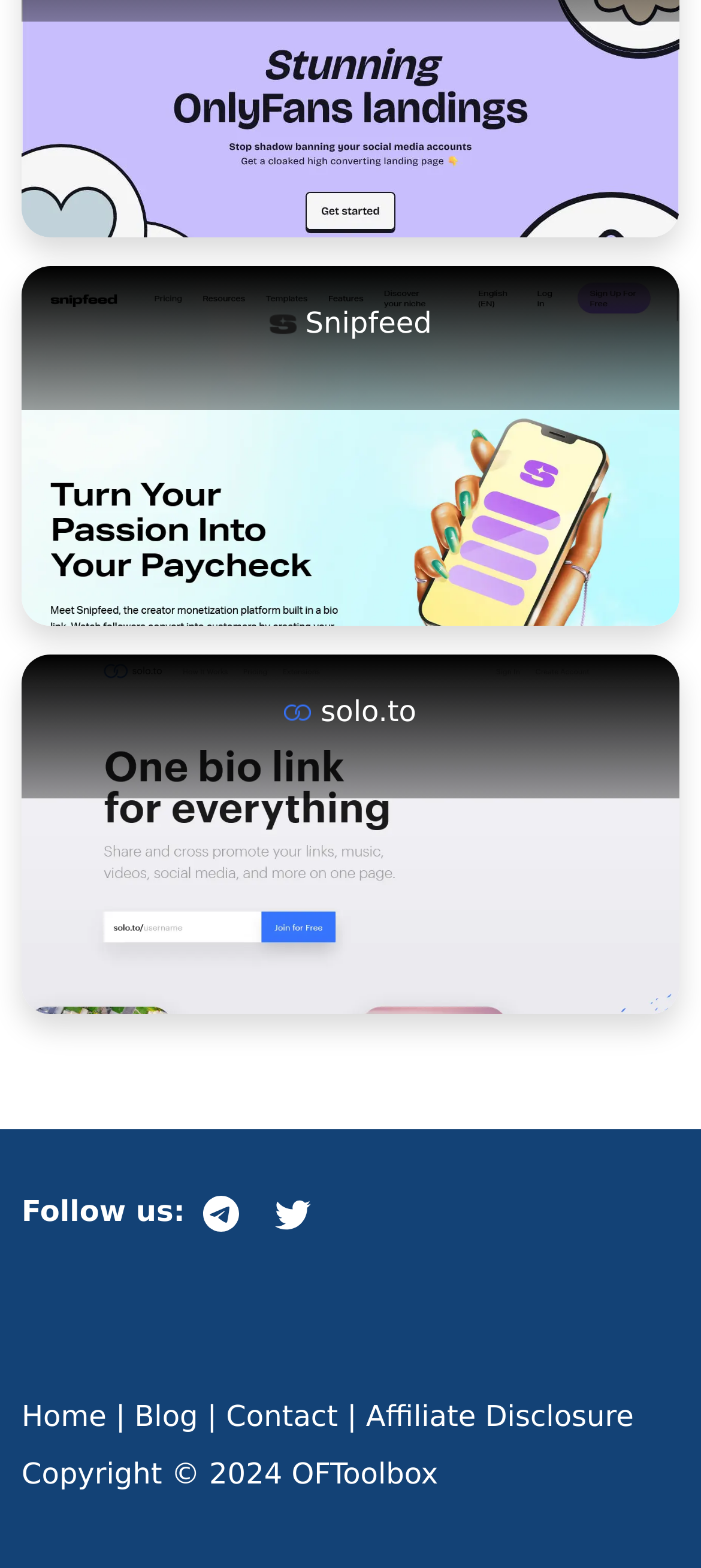Find and indicate the bounding box coordinates of the region you should select to follow the given instruction: "Go to Home page".

[0.031, 0.892, 0.152, 0.914]